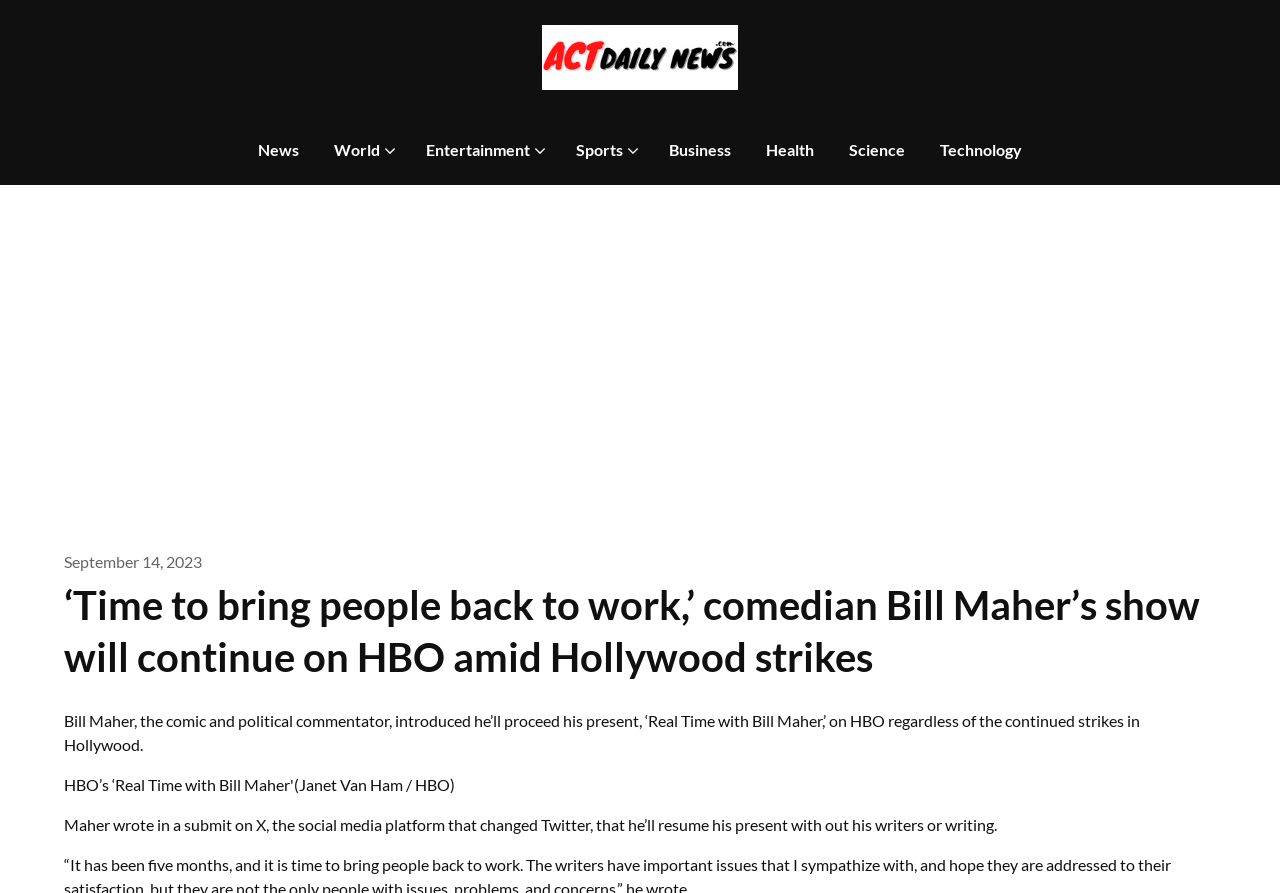Determine the bounding box coordinates for the area that needs to be clicked to fulfill this task: "Click on the 'September 14, 2023' link". The coordinates must be given as four float numbers between 0 and 1, i.e., [left, top, right, bottom].

[0.05, 0.618, 0.158, 0.639]